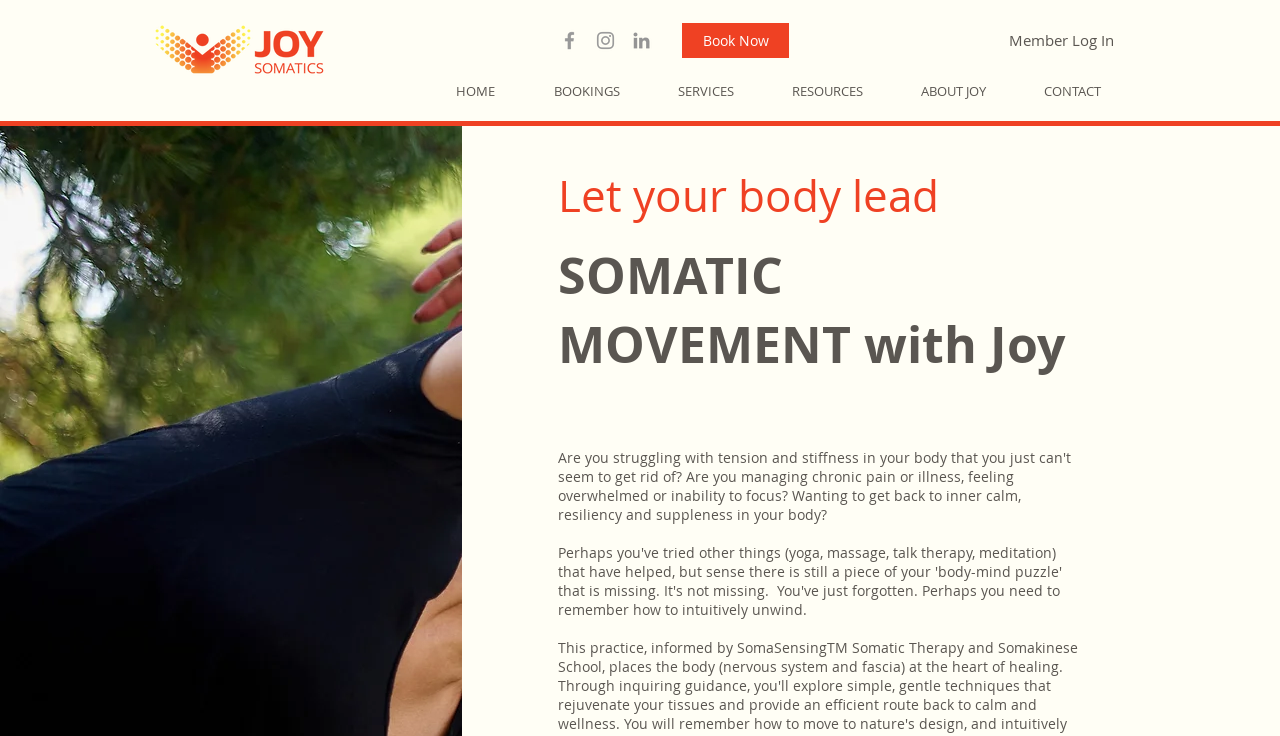Pinpoint the bounding box coordinates of the clickable area needed to execute the instruction: "Book a session now". The coordinates should be specified as four float numbers between 0 and 1, i.e., [left, top, right, bottom].

[0.533, 0.031, 0.616, 0.079]